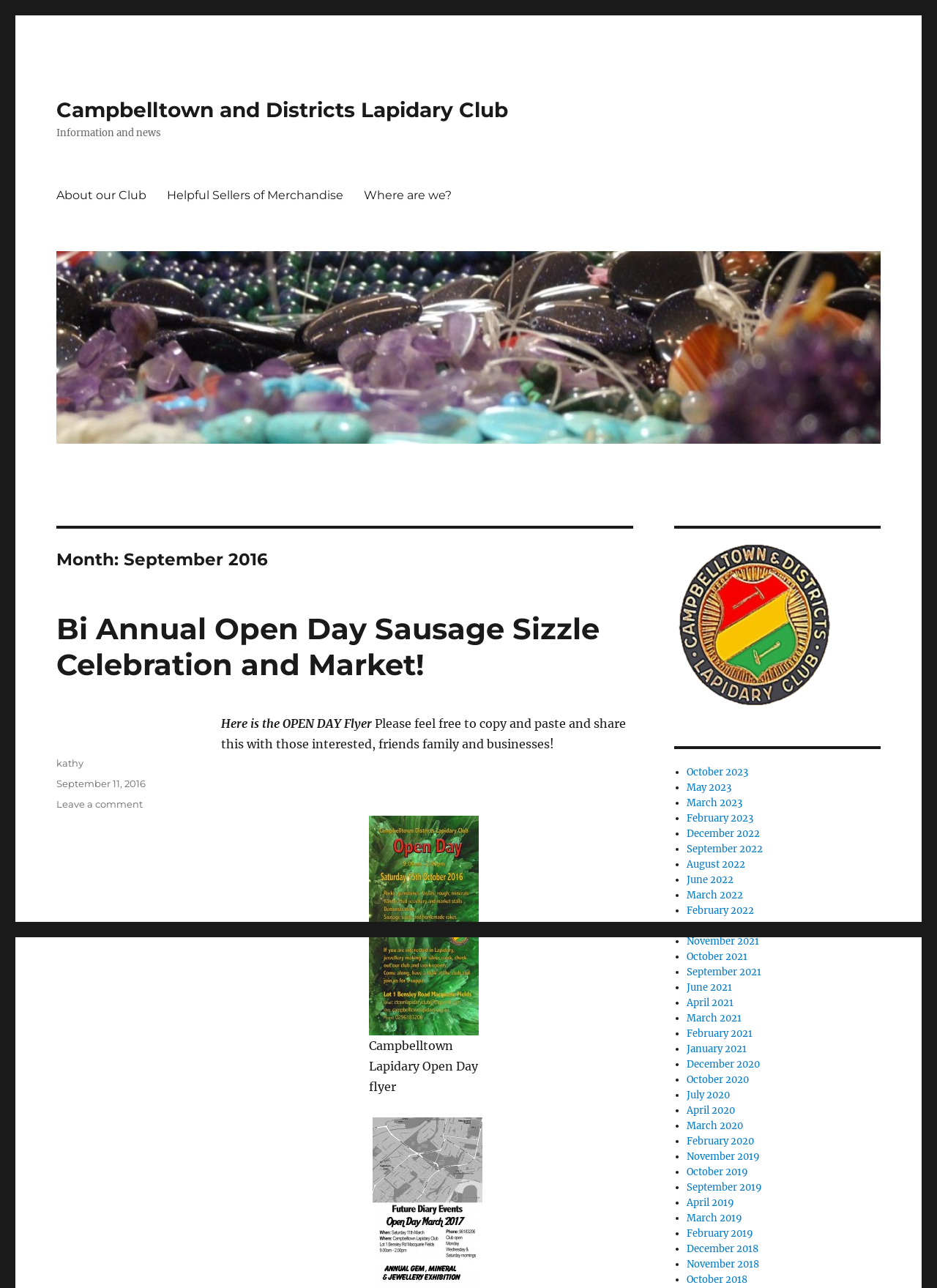Provide the bounding box coordinates for the area that should be clicked to complete the instruction: "Check the 'September 2022' link".

[0.733, 0.654, 0.814, 0.664]